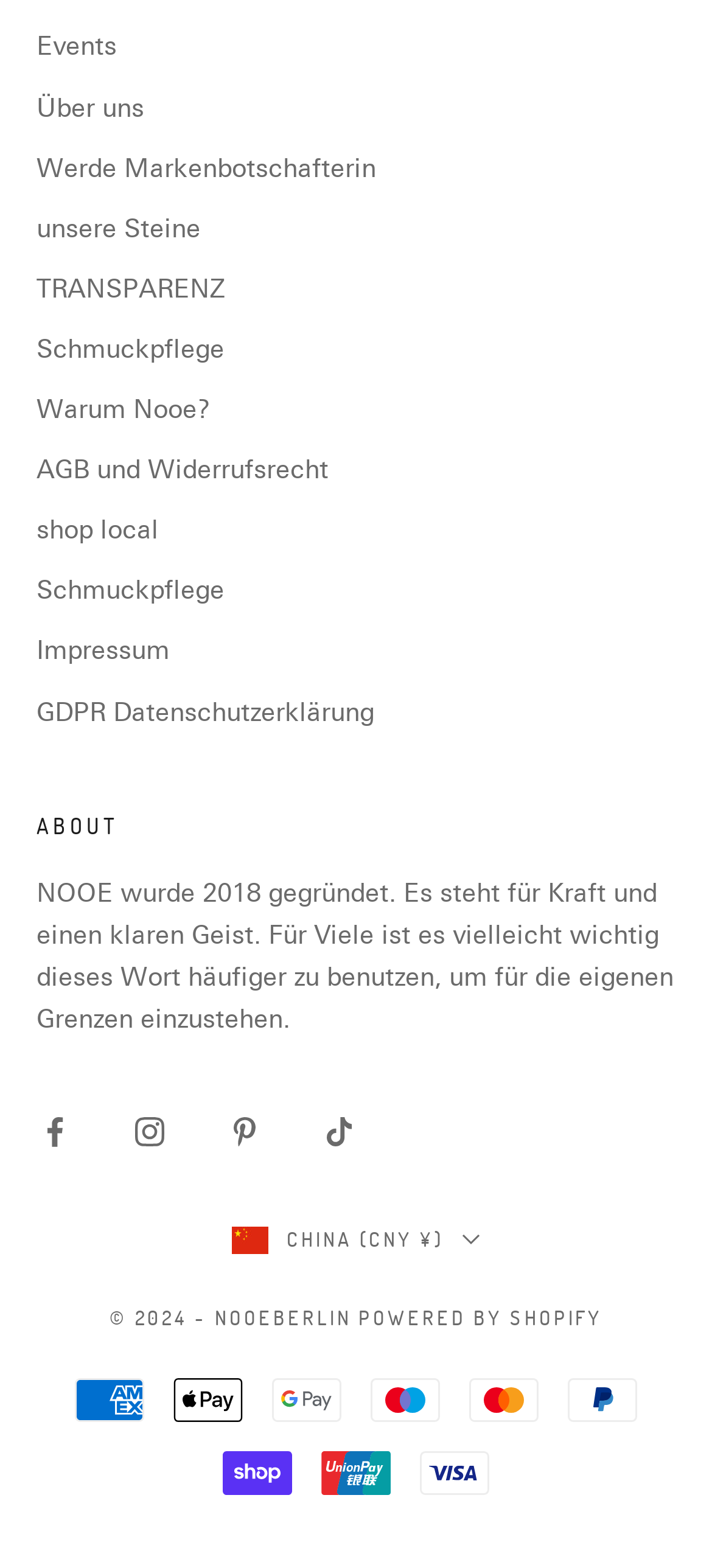Please identify the bounding box coordinates for the region that you need to click to follow this instruction: "Click on the 'Events' link".

[0.051, 0.02, 0.164, 0.04]